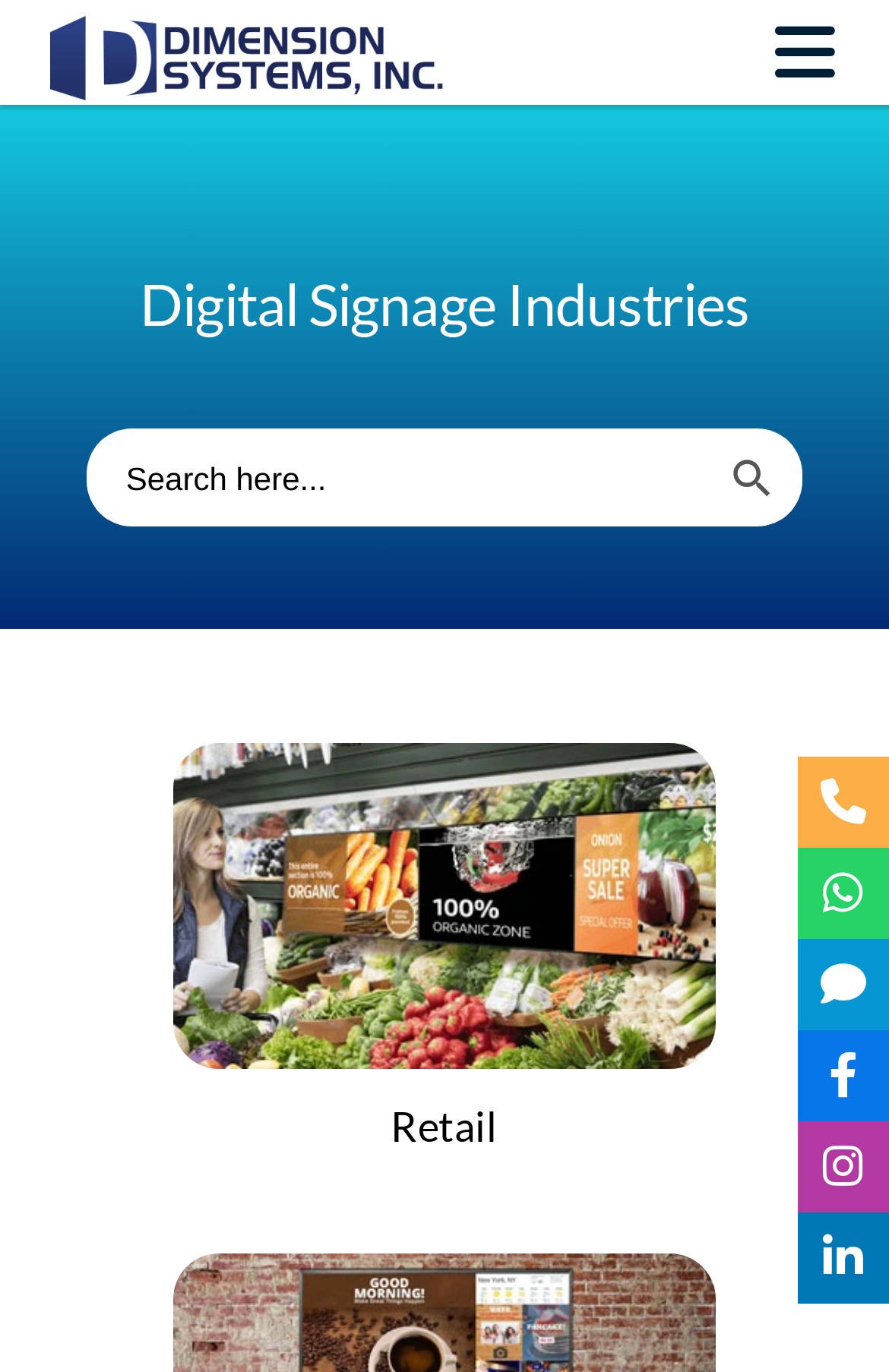Please answer the following question as detailed as possible based on the image: 
How many social media links are there?

I counted the number of social media links at the bottom-right corner of the webpage, which includes , , , , and .